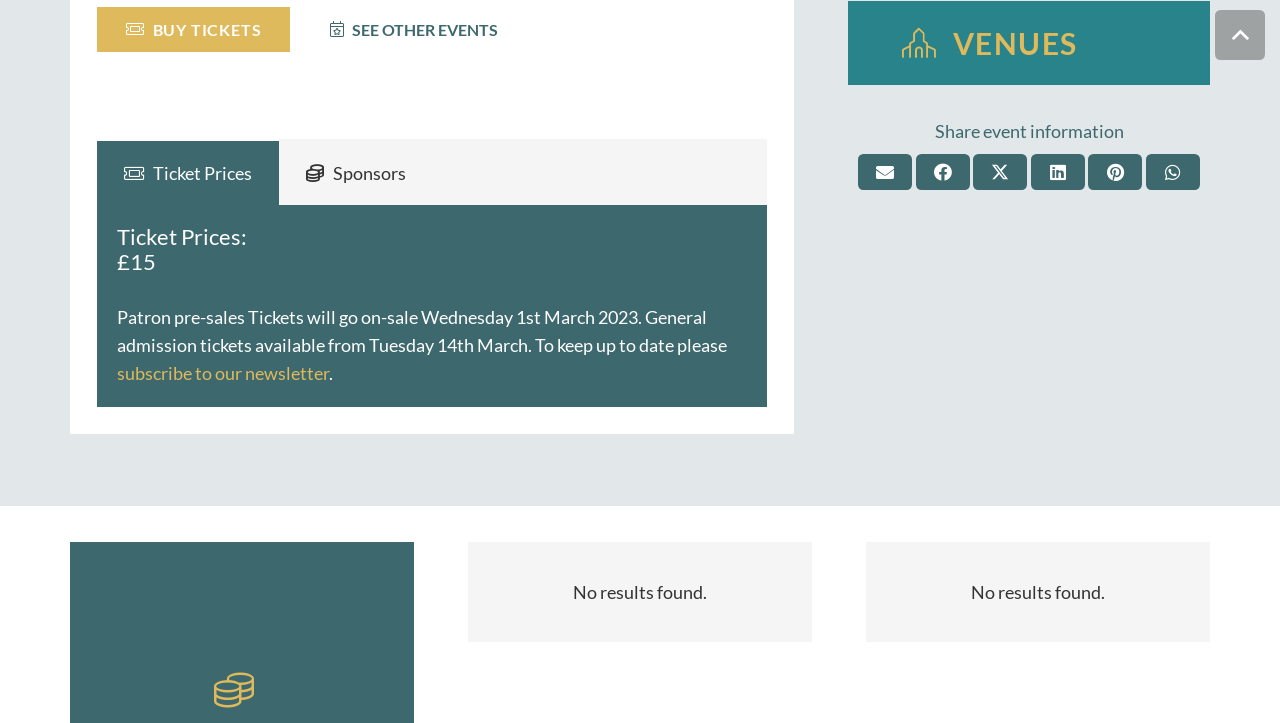Show the bounding box coordinates for the element that needs to be clicked to execute the following instruction: "See other events". Provide the coordinates in the form of four float numbers between 0 and 1, i.e., [left, top, right, bottom].

[0.235, 0.01, 0.411, 0.072]